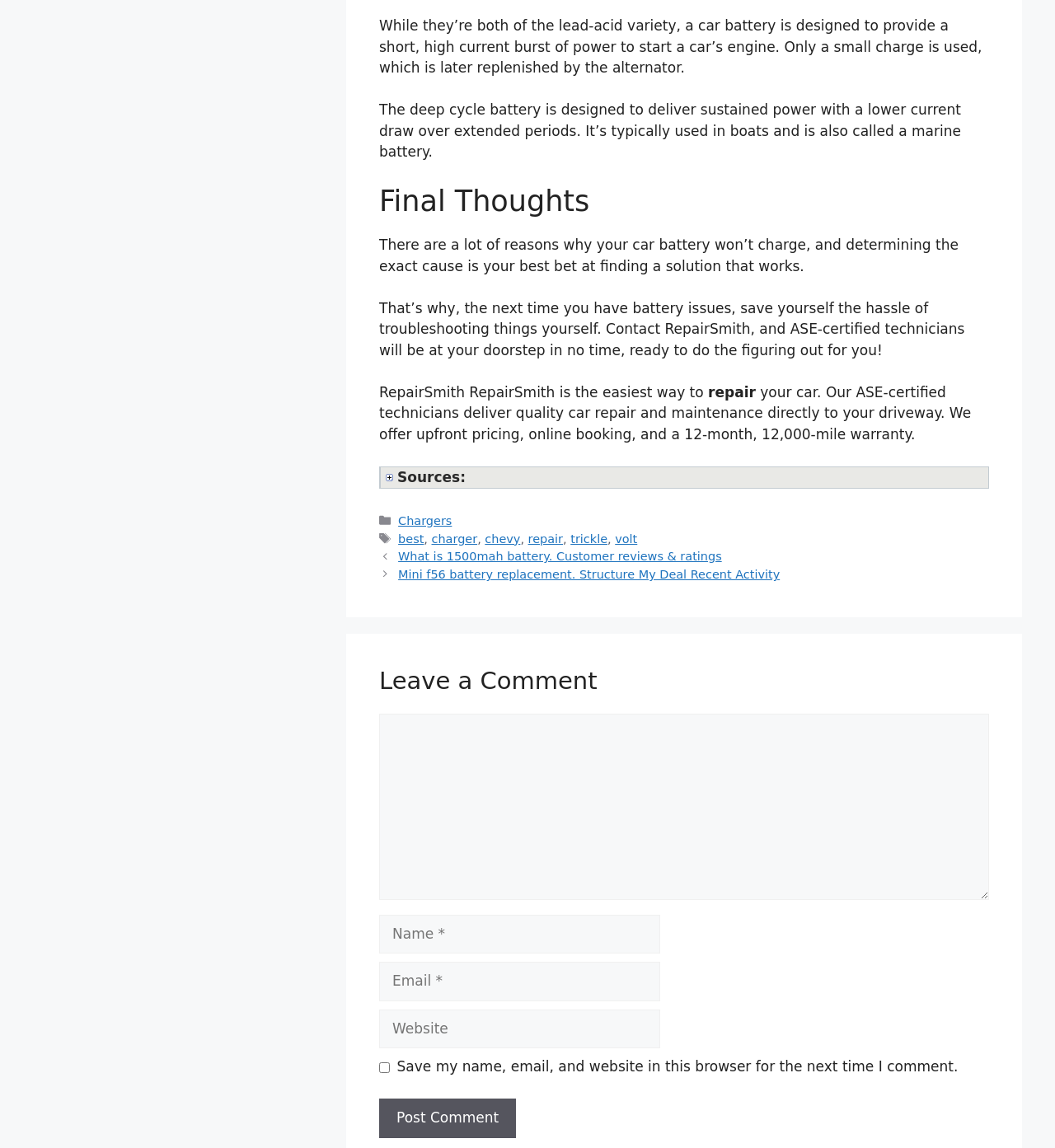Find and indicate the bounding box coordinates of the region you should select to follow the given instruction: "Click the 'Post Comment' button".

[0.359, 0.957, 0.489, 0.991]